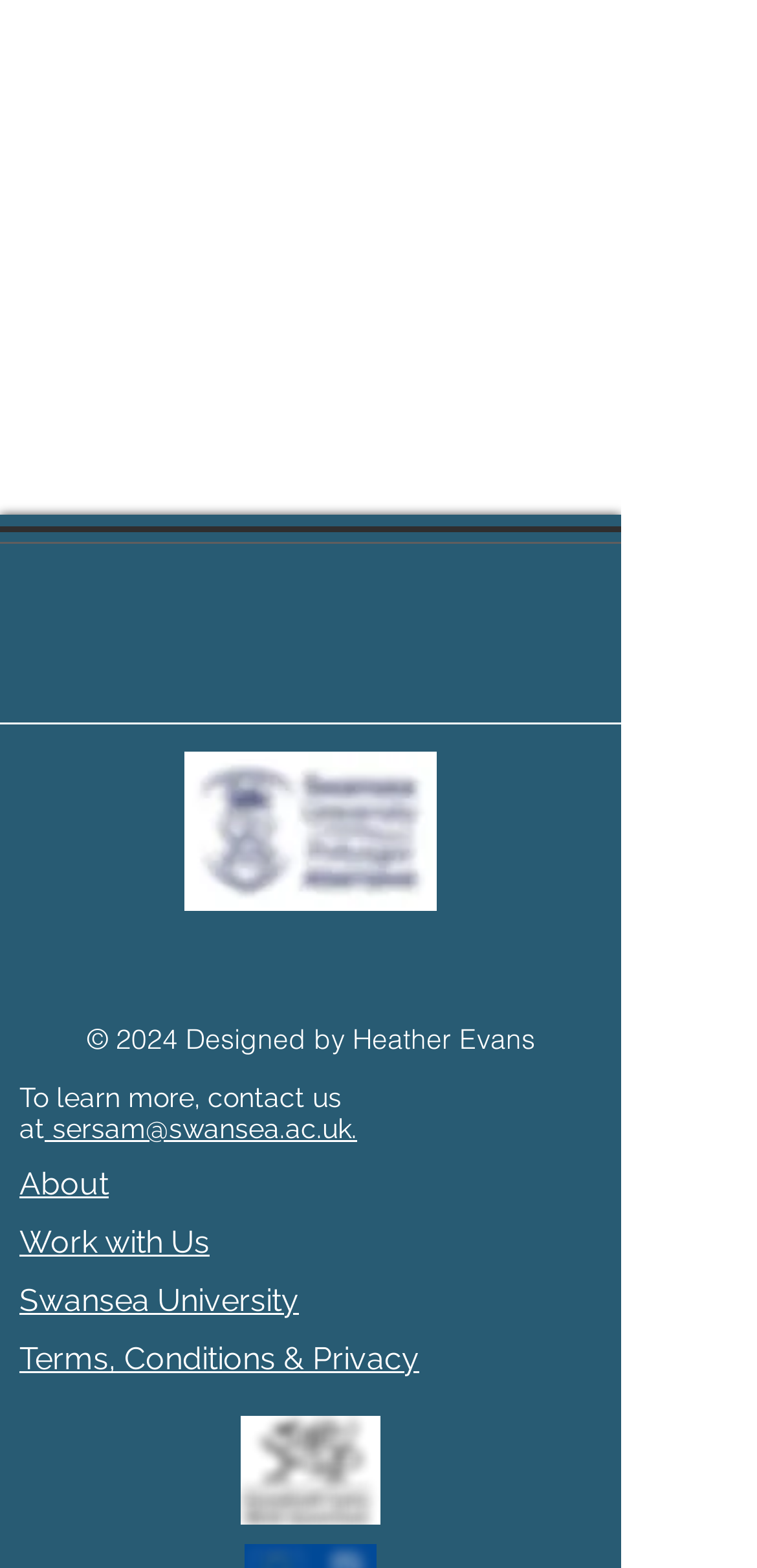What is the contact email address?
Based on the image, answer the question with a single word or brief phrase.

sersam@swansea.ac.uk